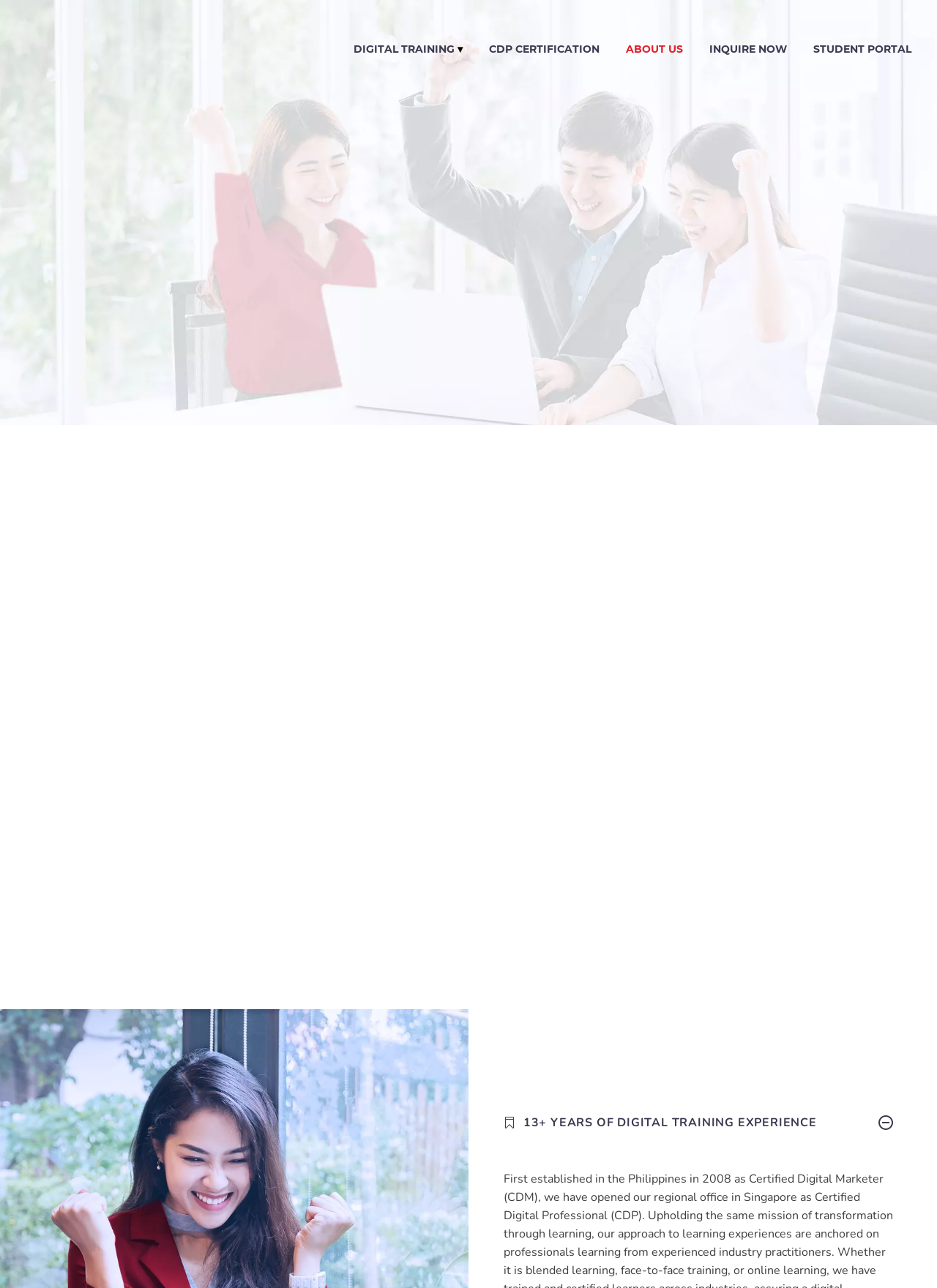What is the main purpose of Certified Digital Professional?
With the help of the image, please provide a detailed response to the question.

Based on the webpage content, it appears that Certified Digital Professional is an organization that provides digital training and certification to individuals and organizations, empowering them to adapt to digital transformation.